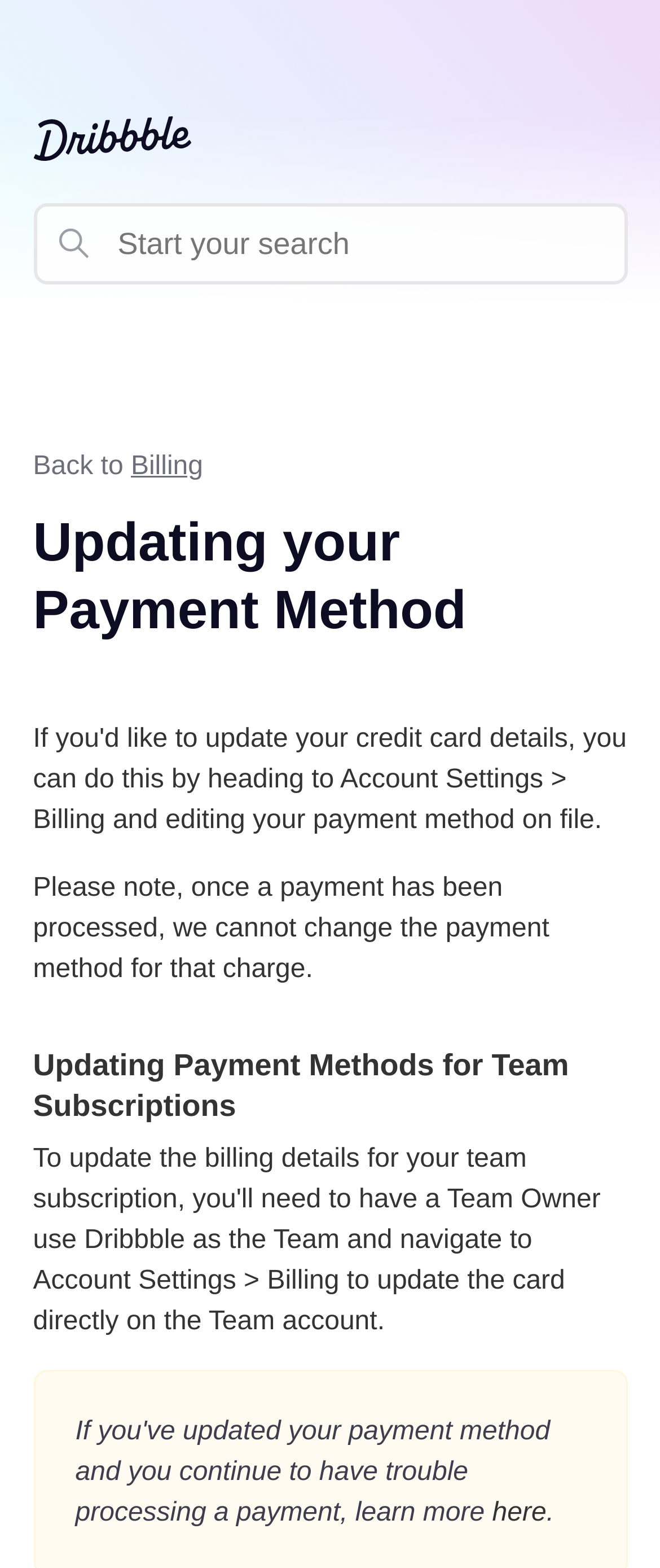Can you find and provide the title of the webpage?

Updating your Payment Method